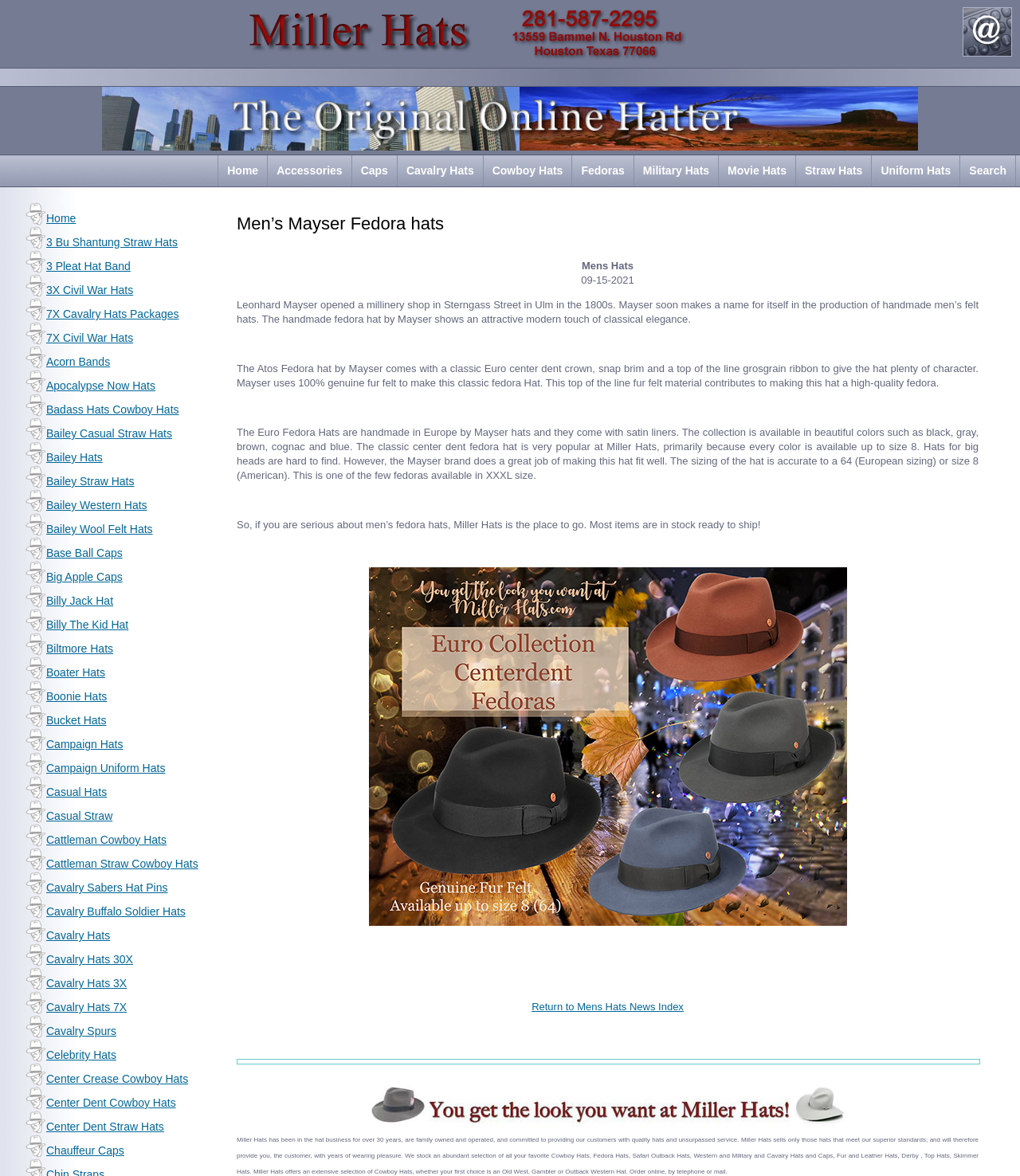Describe all the key features and sections of the webpage thoroughly.

The webpage is about Men's Mayser Fedora hats for the Fall and Winter seasons, offering a wide selection of high-quality dress hats for formal and casual occasions in all sizes. 

At the top of the page, there are two rows of links and images. The first row has two cells, with the left cell containing a link and image labeled "Miller Hats" and the right cell containing a link and image with no label. 

Below this, there is a single image. 

Next, there is a row of links and images labeled "Hats". 

Following this, there is a row of links labeled "Home Accessories Caps Cavalry Hats Cowboy Hats Fedoras Military Hats Movie Hats Straw Hats Uniform Hats Search". 

Below this, there are multiple rows of images and links, each representing a different type of hat, such as "3 Bu Shantung Straw Hats", "3 Pleat Hat Band", "3X Civil War Hats", and many others. These images and links are arranged in a grid-like structure, with multiple columns and rows.